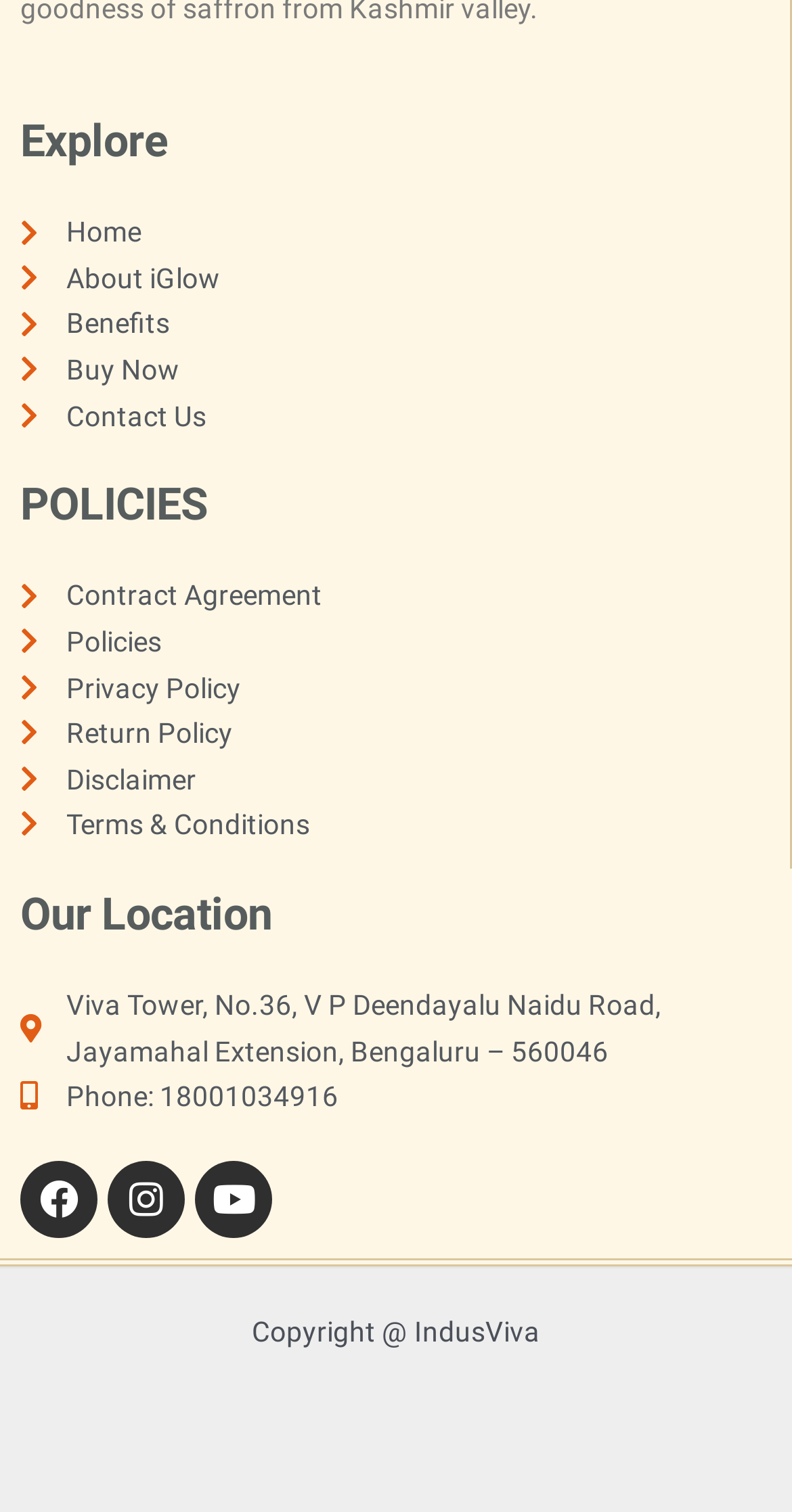Refer to the screenshot and give an in-depth answer to this question: What is the name of the building where iGlow is located?

I found the answer by looking at the 'Our Location' section, where it mentions 'Viva Tower, No.36, V P Deendayalu Naidu Road, Jayamahal Extension, Bengaluru – 560046'.